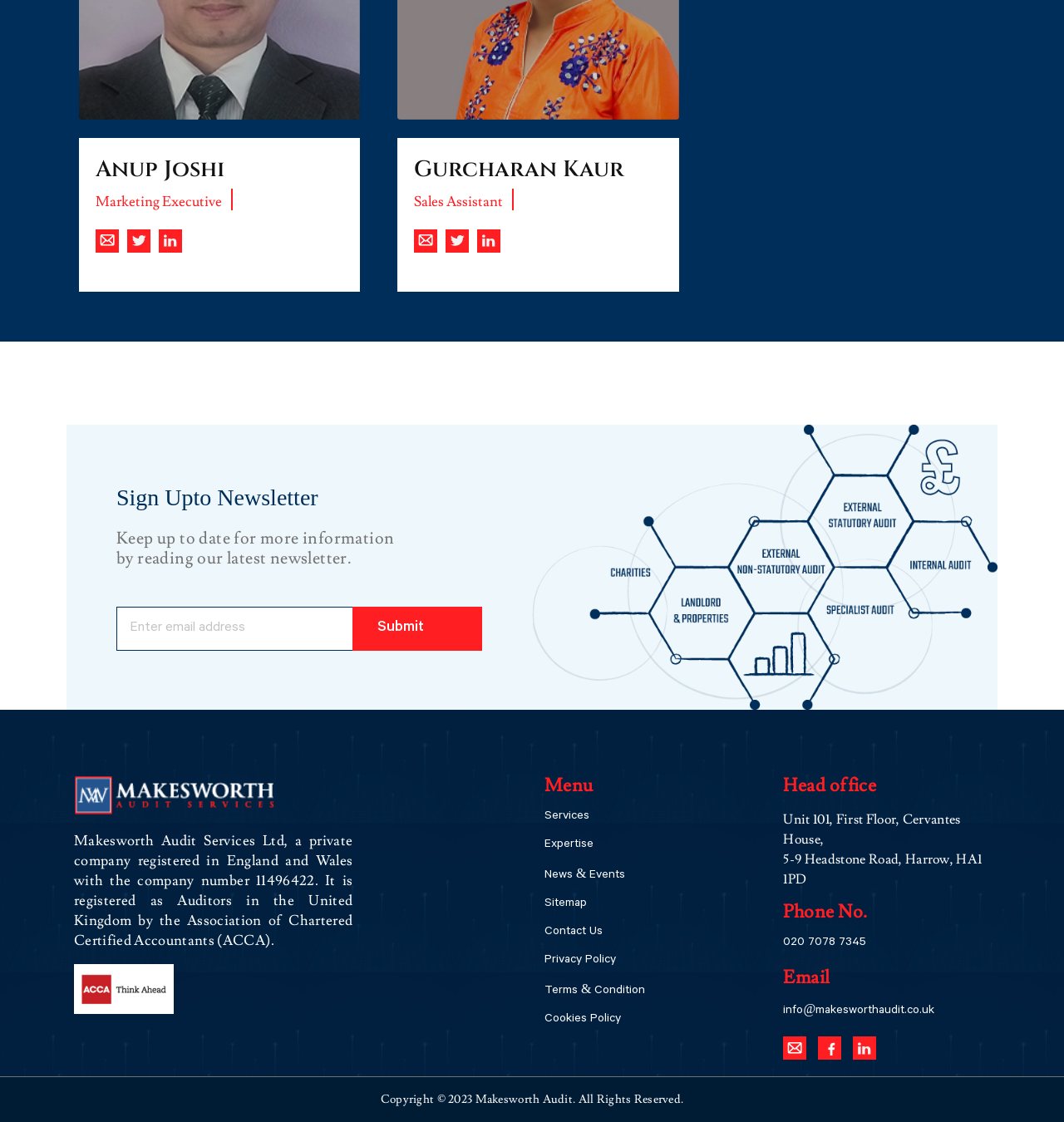Please identify the bounding box coordinates of the element that needs to be clicked to execute the following command: "Enter email address". Provide the bounding box using four float numbers between 0 and 1, formatted as [left, top, right, bottom].

[0.109, 0.541, 0.419, 0.58]